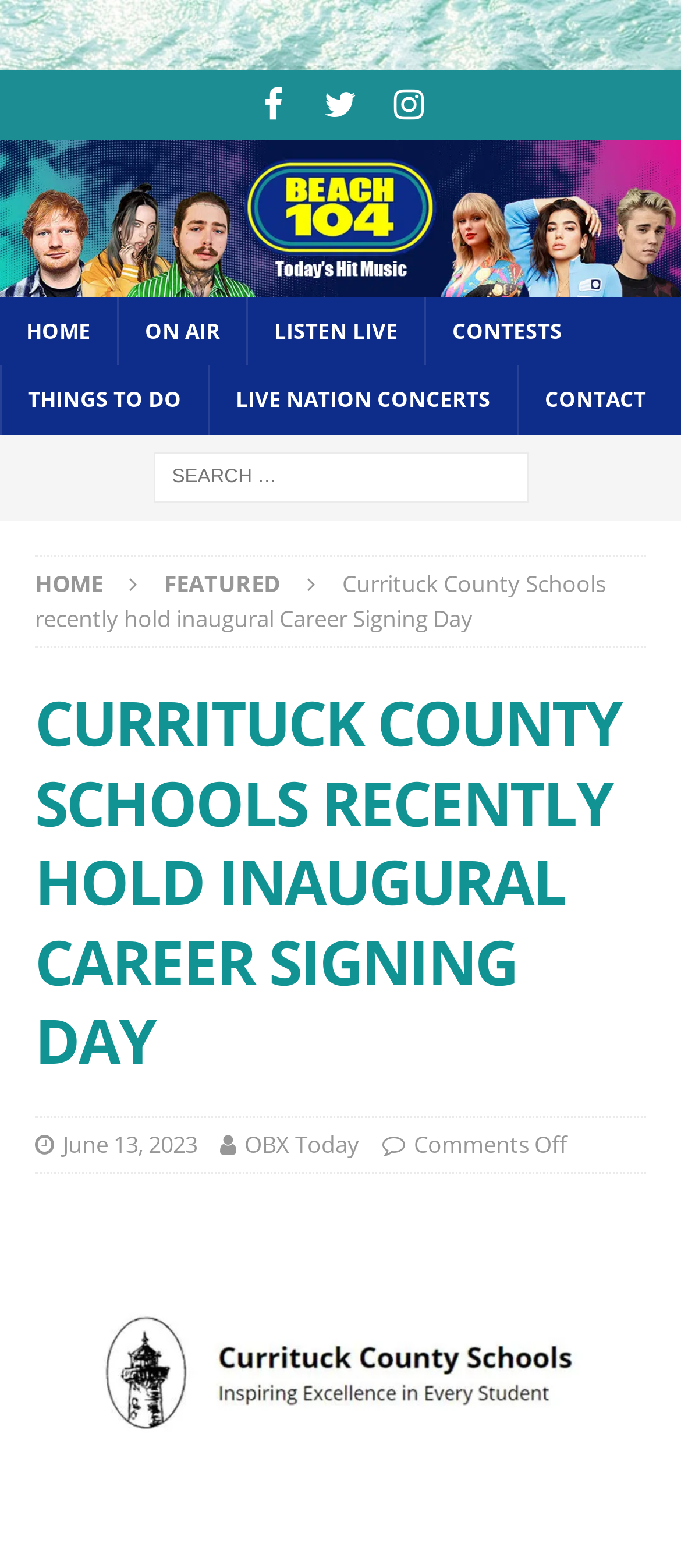Identify the bounding box coordinates of the clickable region necessary to fulfill the following instruction: "Go to HOME". The bounding box coordinates should be four float numbers between 0 and 1, i.e., [left, top, right, bottom].

[0.0, 0.19, 0.172, 0.233]